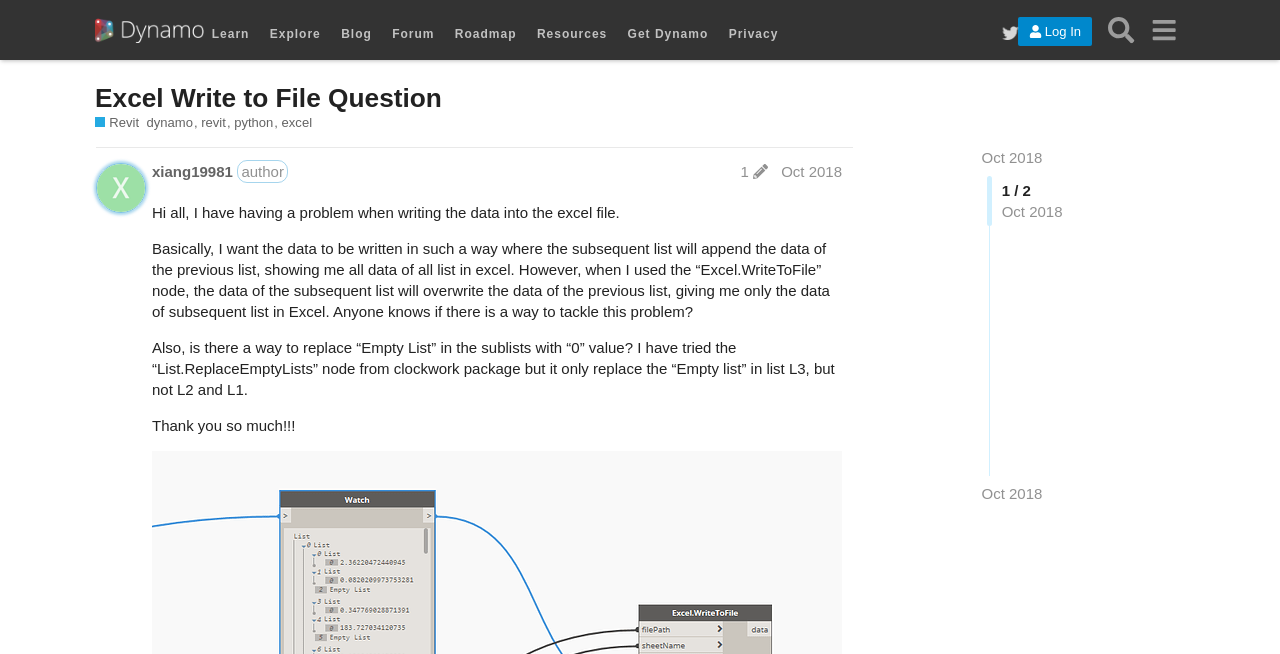Locate the bounding box coordinates of the area that needs to be clicked to fulfill the following instruction: "Click the 'Log In' button". The coordinates should be in the format of four float numbers between 0 and 1, namely [left, top, right, bottom].

[0.795, 0.026, 0.853, 0.07]